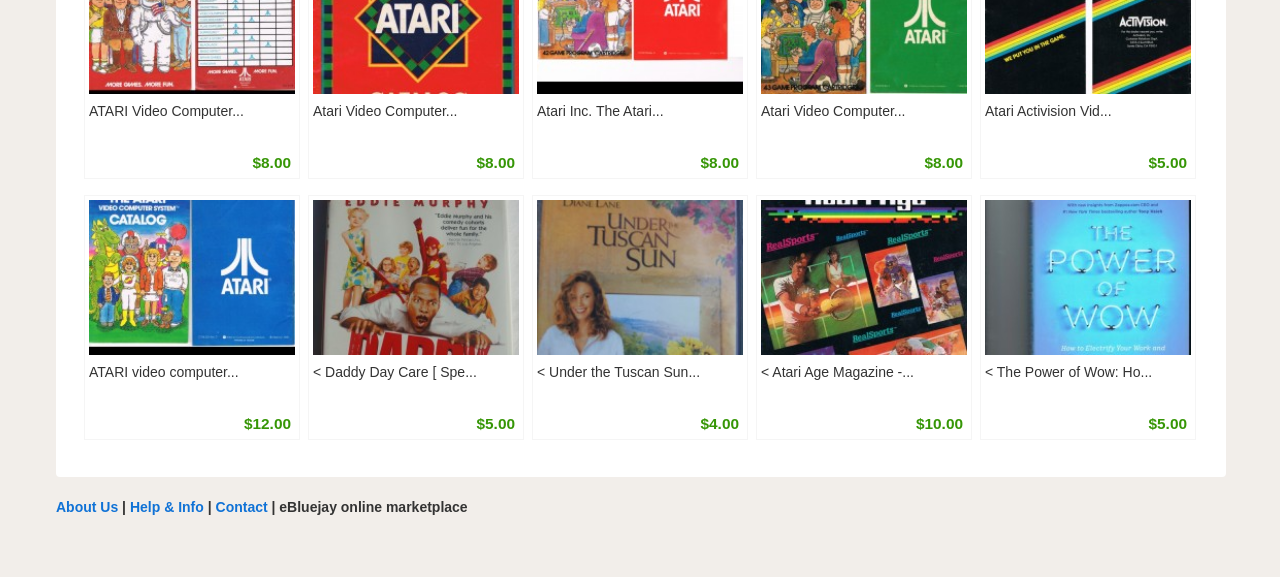What is the price of Atari Activision Video Game Cartridge Catalog Spring 1982?
Analyze the screenshot and provide a detailed answer to the question.

The price of Atari Activision Video Game Cartridge Catalog Spring 1982 can be found in the link element with the text 'Atari Activision Video Game Cartridge Catalog Spring 1982 $5.00', which is located on the webpage.